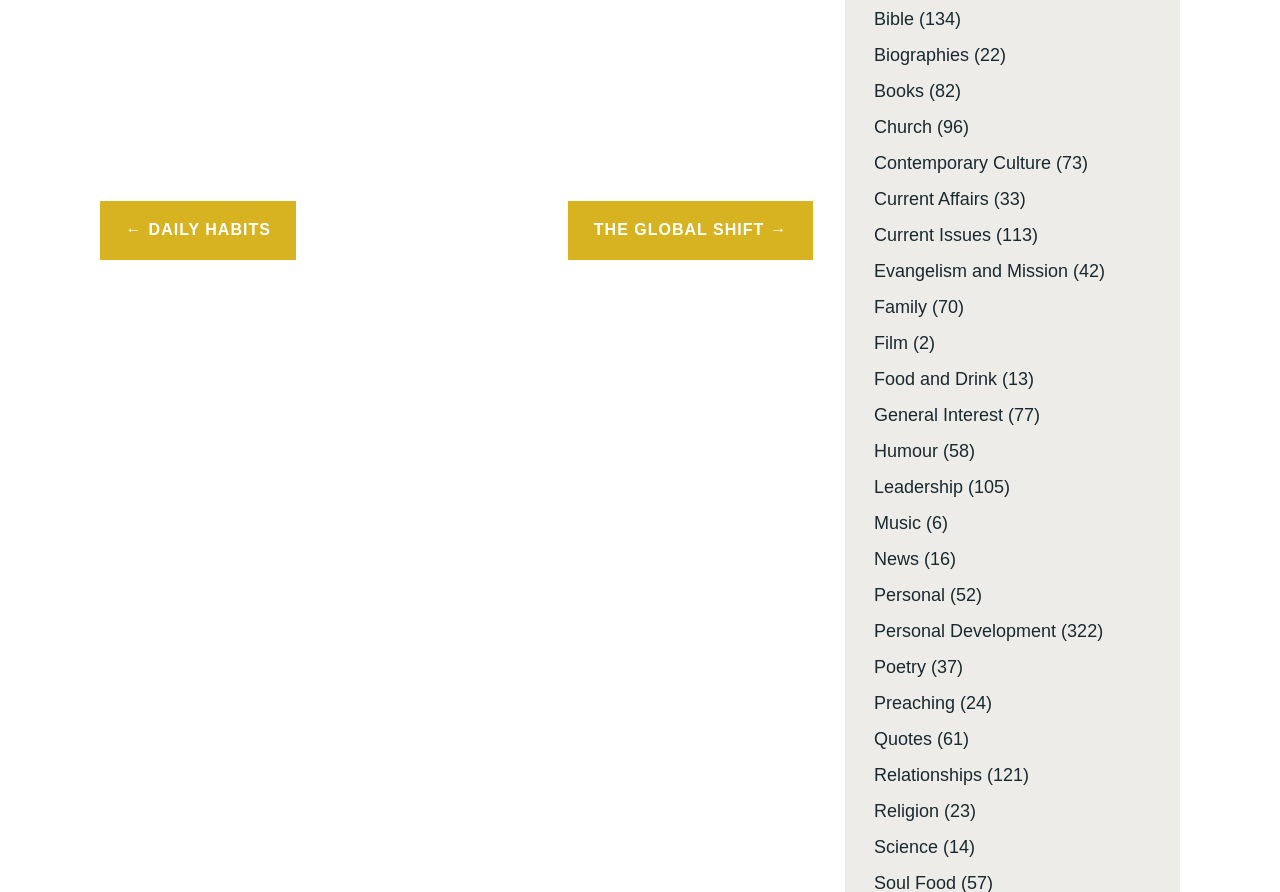Use the details in the image to answer the question thoroughly: 
What is the category with the fewest posts?

I counted the number of posts for each category by looking at the StaticText elements next to each link. The category with the fewest posts is Film, which has 2 posts.